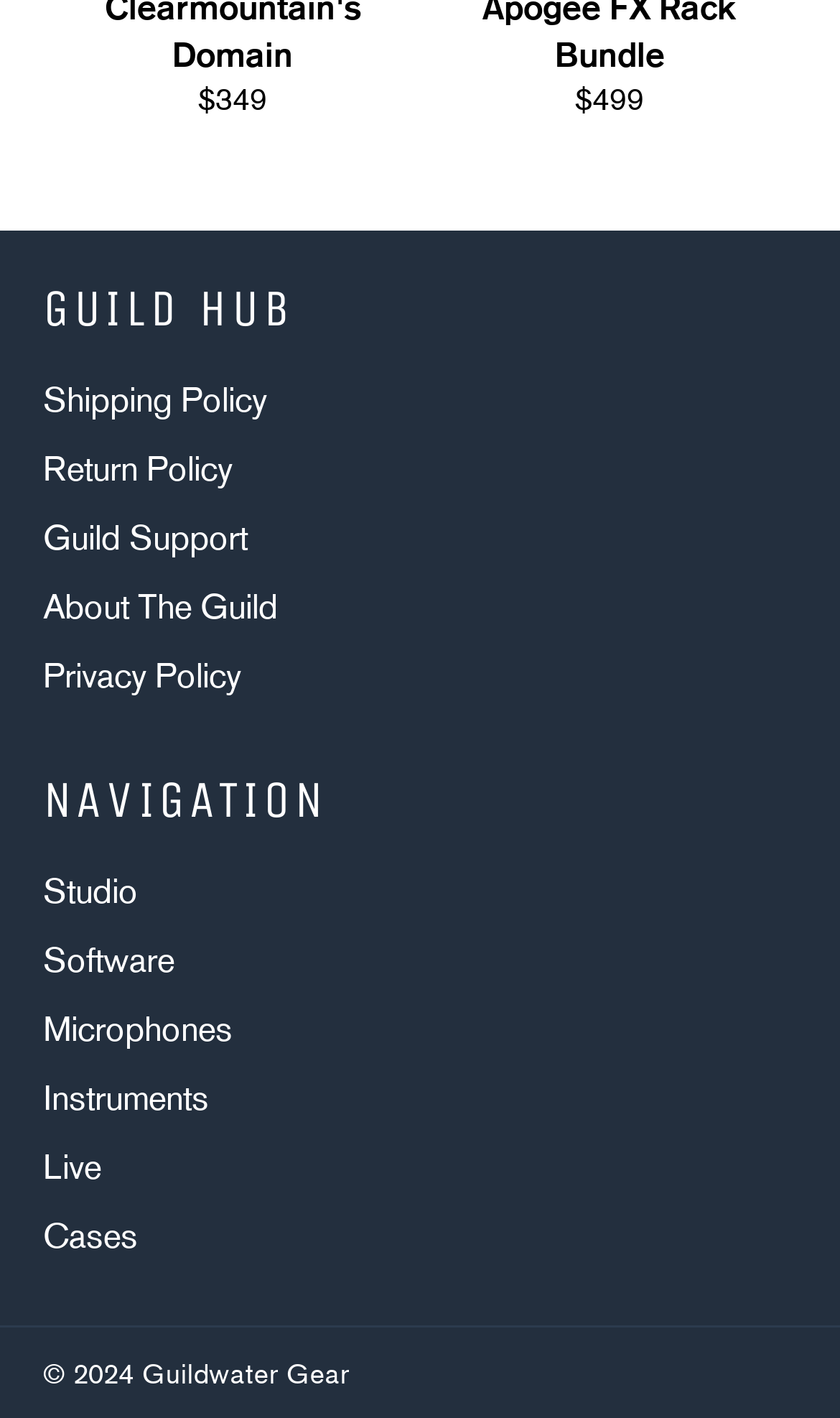Specify the bounding box coordinates of the element's area that should be clicked to execute the given instruction: "Visit guildwater gear". The coordinates should be four float numbers between 0 and 1, i.e., [left, top, right, bottom].

[0.169, 0.957, 0.415, 0.98]